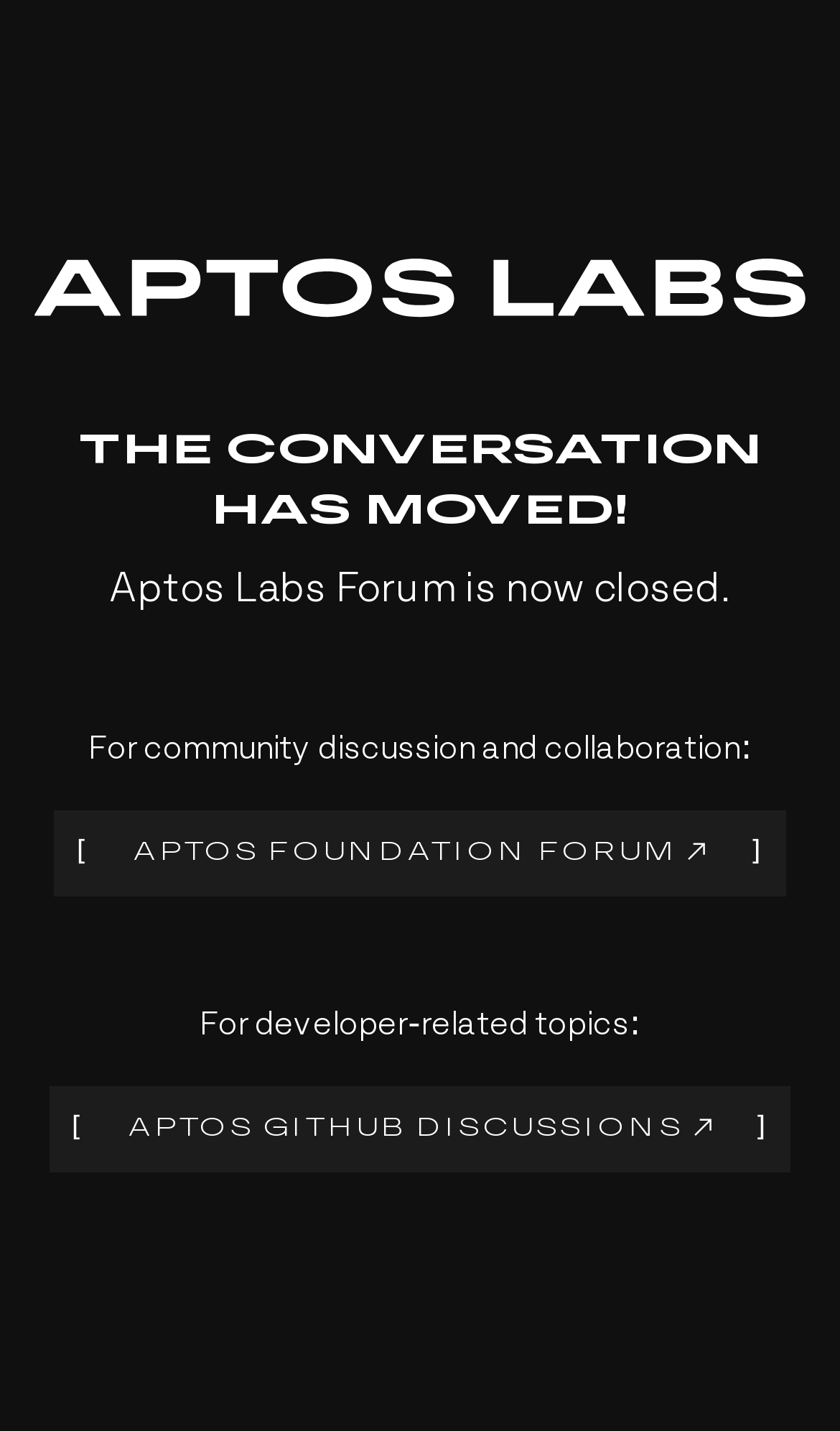Please give a succinct answer to the question in one word or phrase:
How many links are provided for community discussion and collaboration?

1